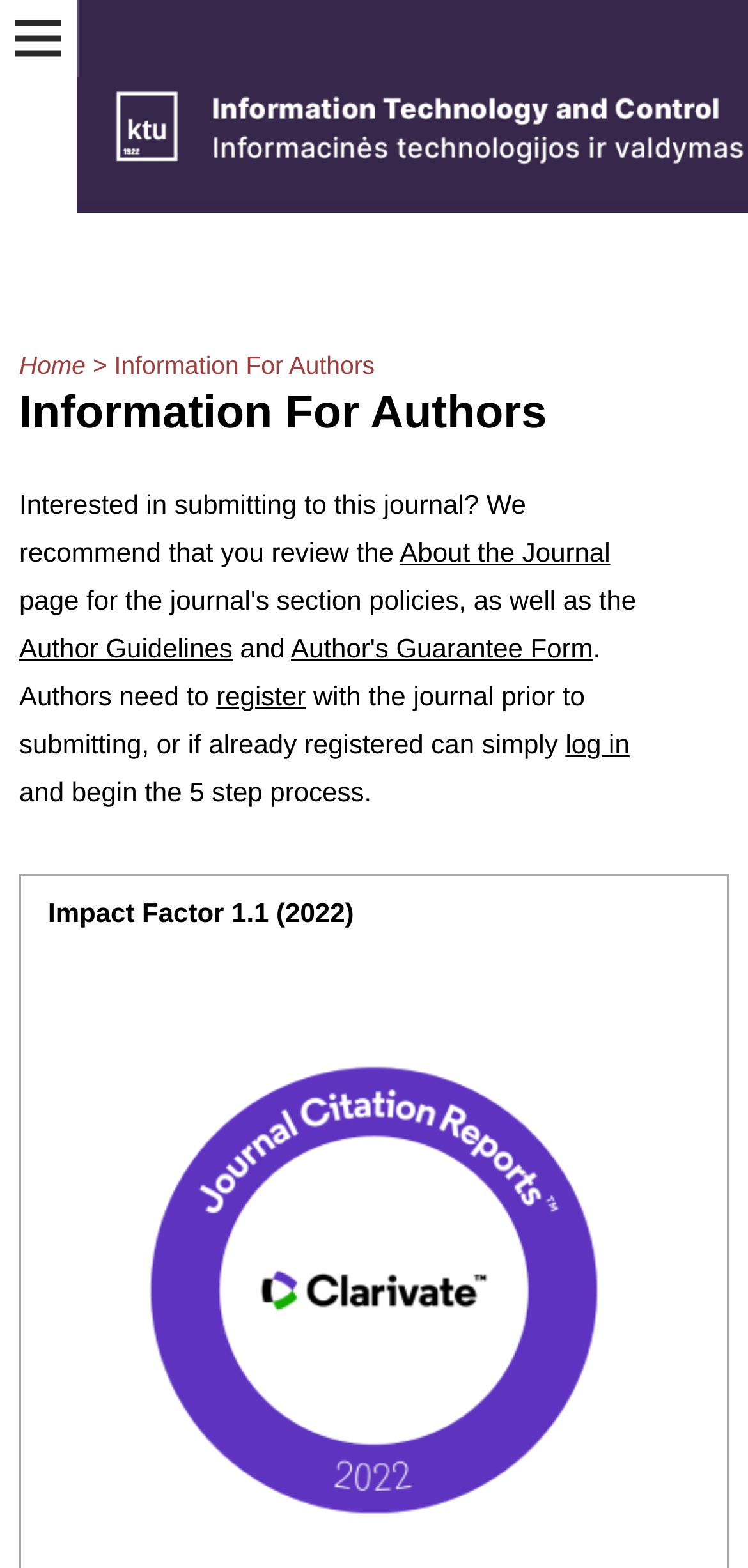Determine the webpage's heading and output its text content.

Information For Authors